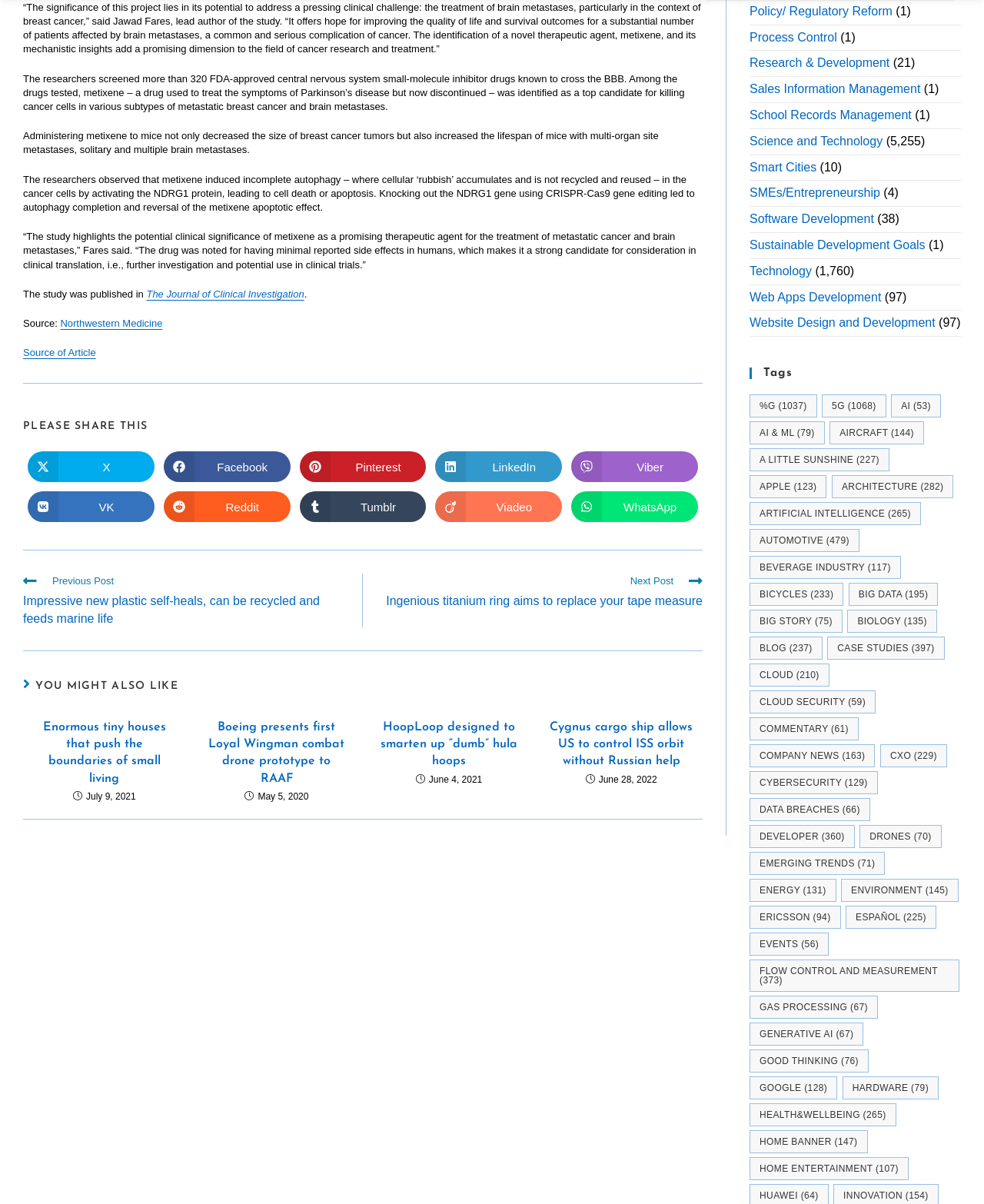Please answer the following question using a single word or phrase: 
What is the purpose of the 'SHARE THIS CONTENT' section?

to share the article